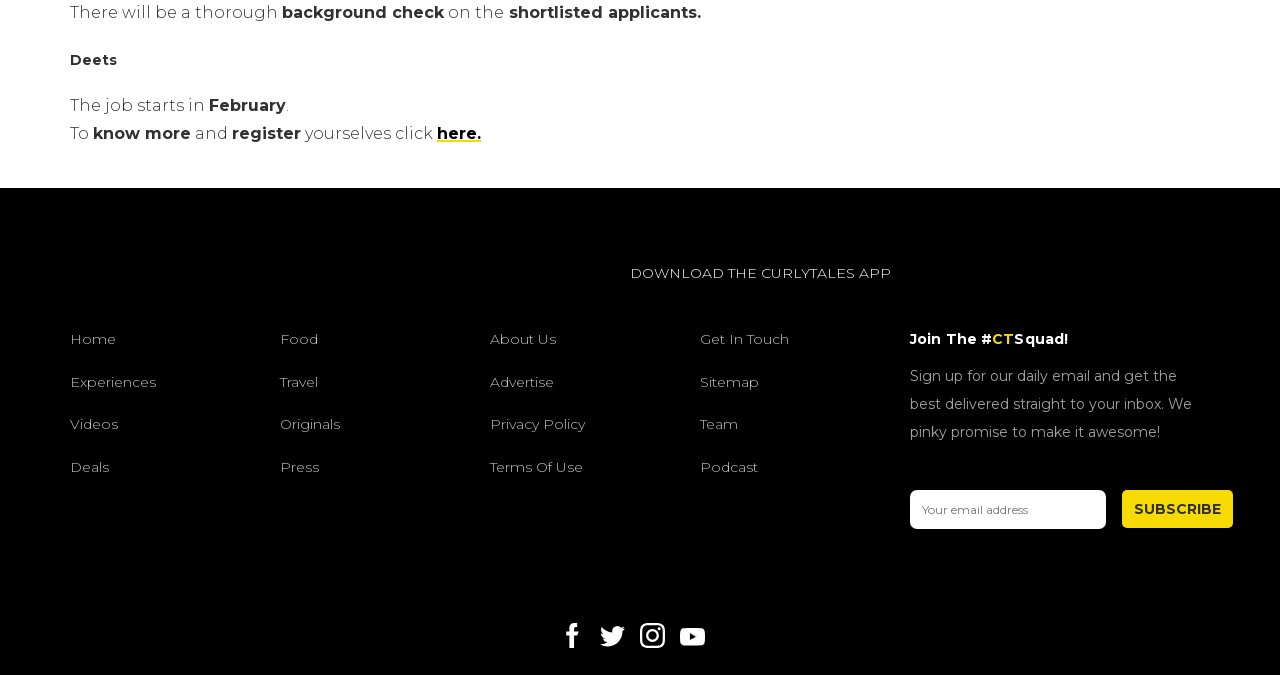Find the bounding box coordinates of the area to click in order to follow the instruction: "Subscribe to the daily email".

[0.877, 0.726, 0.963, 0.783]